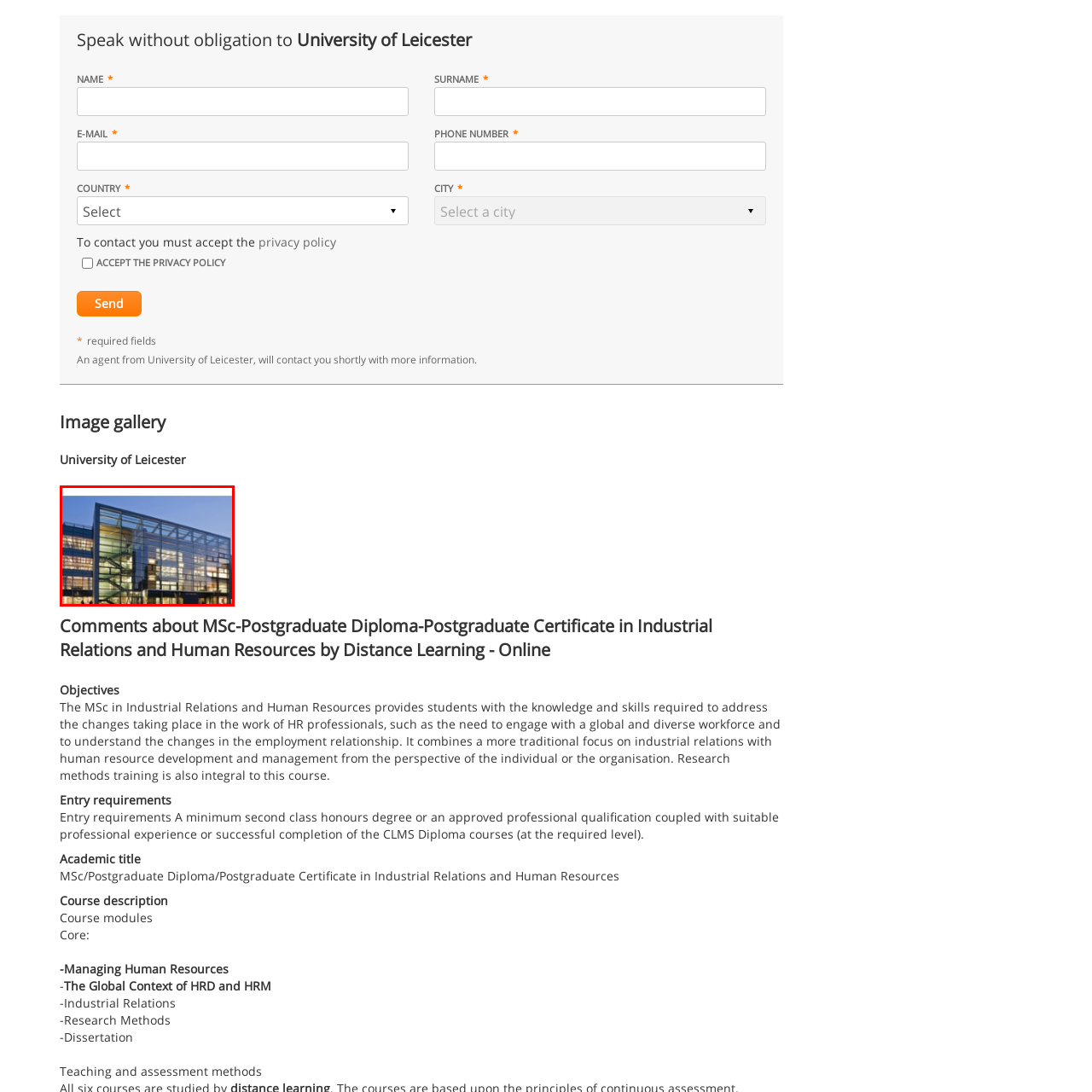Look closely at the image within the red bounding box, What is the ambiance of the building? Respond with a single word or short phrase.

Warm and inviting